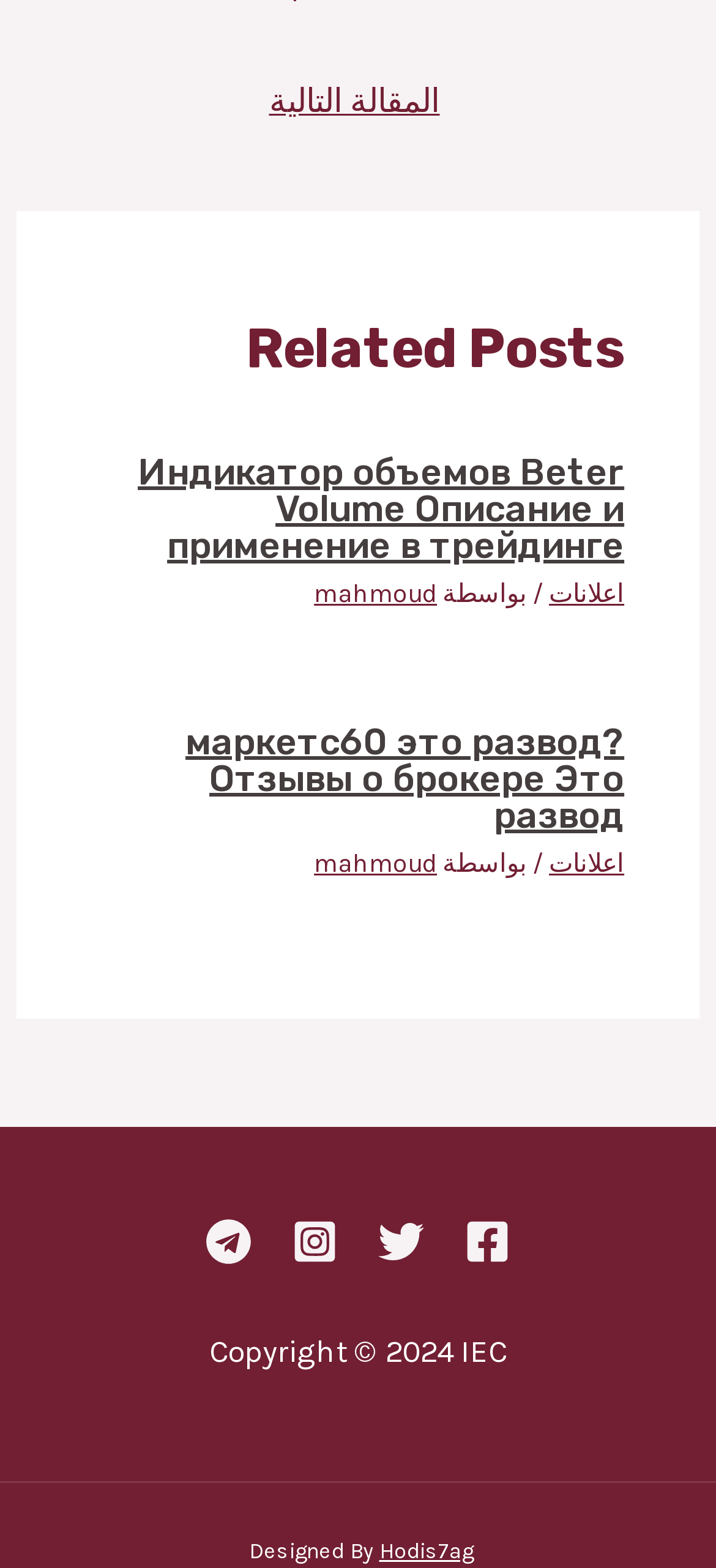Specify the bounding box coordinates of the region I need to click to perform the following instruction: "Click on the next article". The coordinates must be four float numbers in the range of 0 to 1, i.e., [left, top, right, bottom].

[0.018, 0.042, 0.971, 0.092]